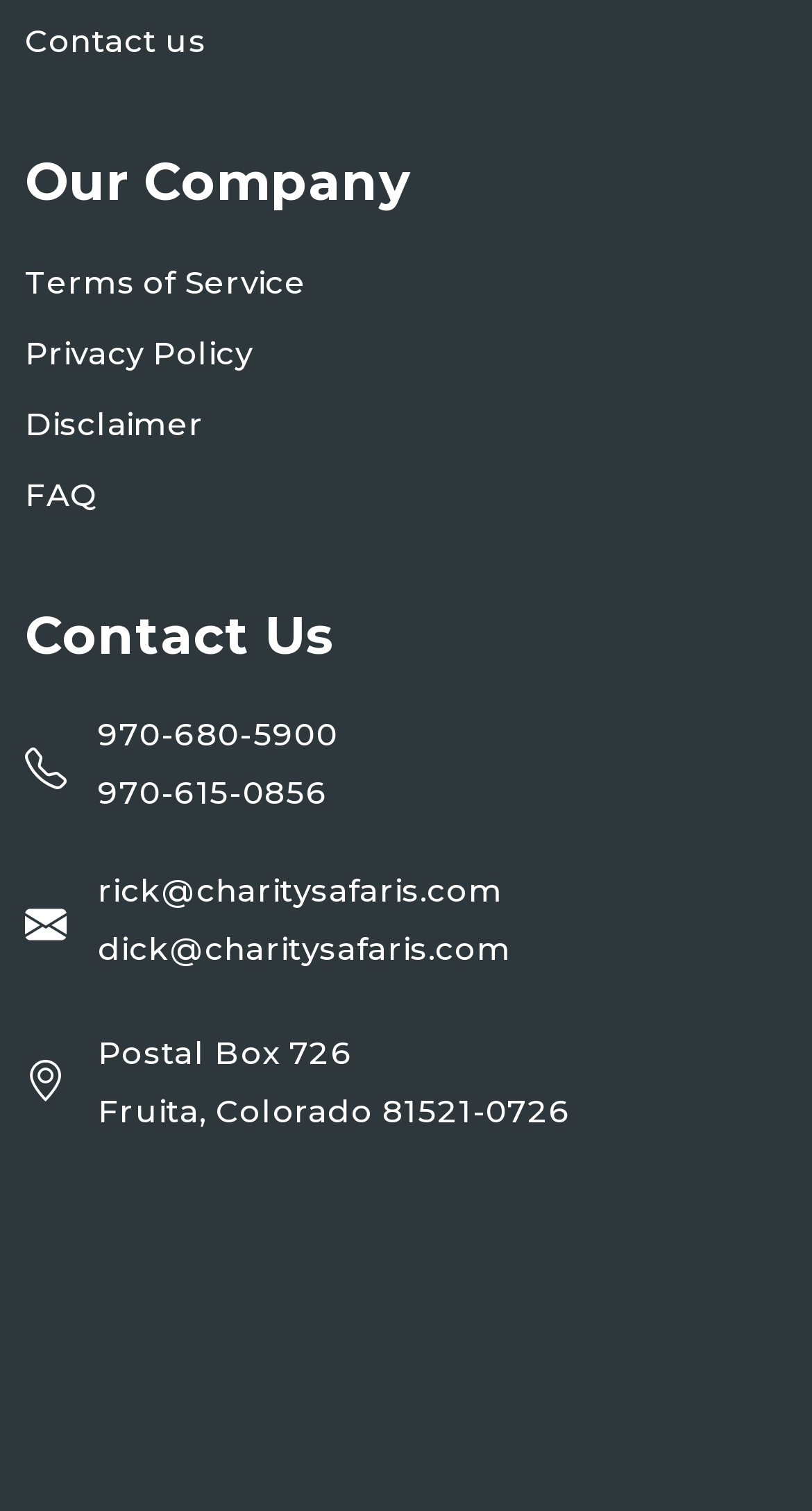What is the type of business?
Kindly offer a detailed explanation using the data available in the image.

Although the webpage does not explicitly state the type of business, the name 'Charity Safaris' and the presence of a 'BBB Business Review' link suggest that the company is involved in safari-related activities.